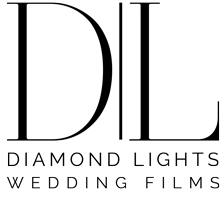Provide a single word or phrase answer to the question: 
What is conveyed by the logo design?

Artistry and commitment